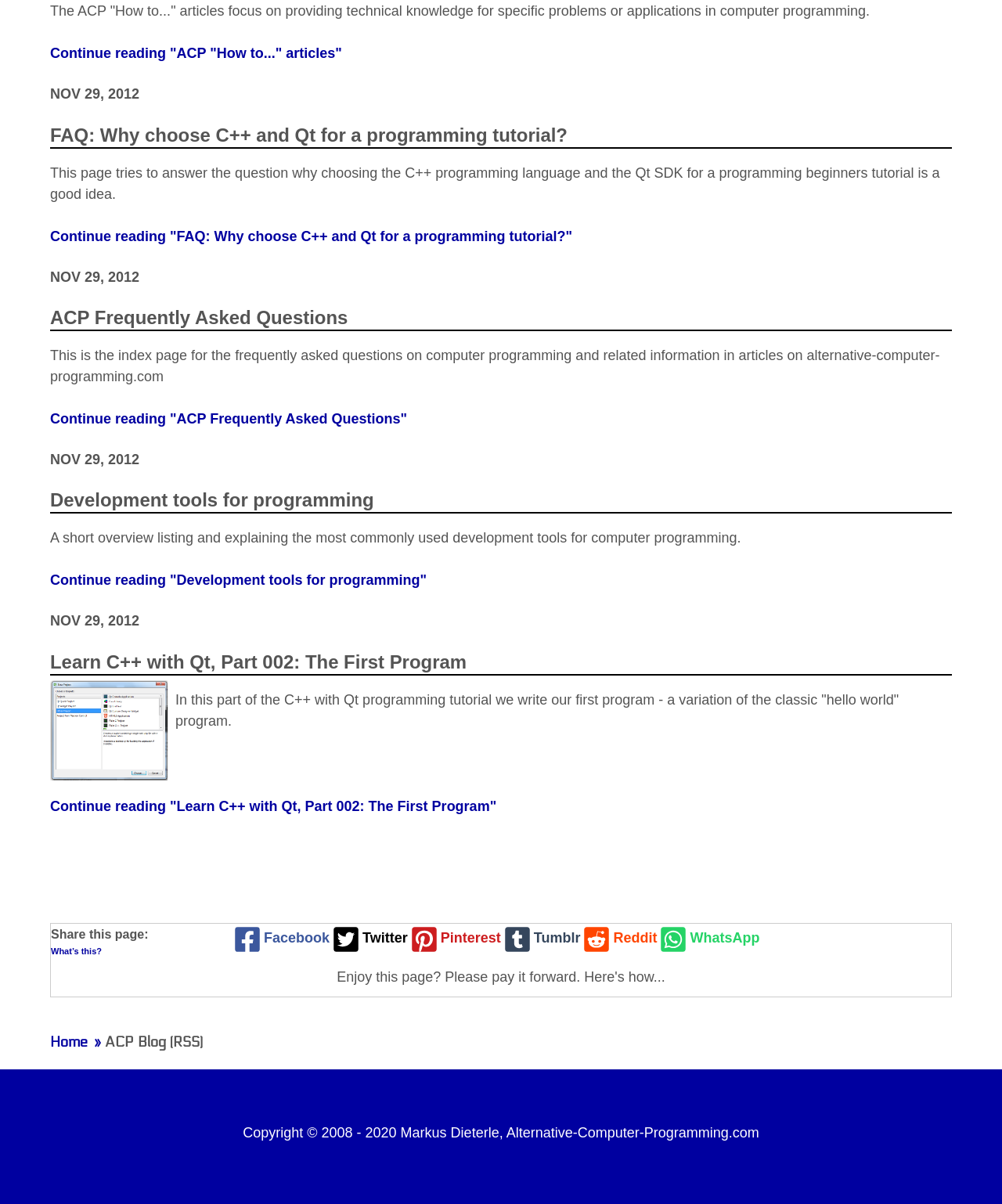Please determine the bounding box coordinates of the element to click on in order to accomplish the following task: "Search for a keyword". Ensure the coordinates are four float numbers ranging from 0 to 1, i.e., [left, top, right, bottom].

None